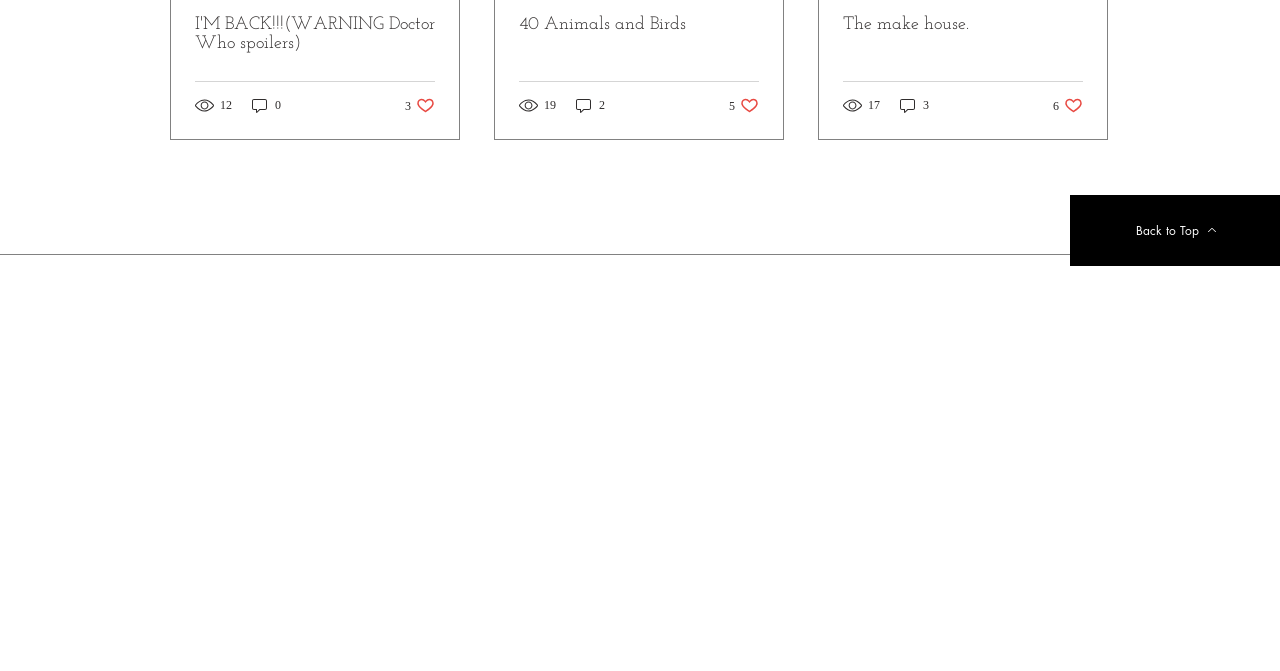Determine the bounding box coordinates of the section to be clicked to follow the instruction: "Like the post 'The make house.'". The coordinates should be given as four float numbers between 0 and 1, formatted as [left, top, right, bottom].

[0.823, 0.143, 0.846, 0.172]